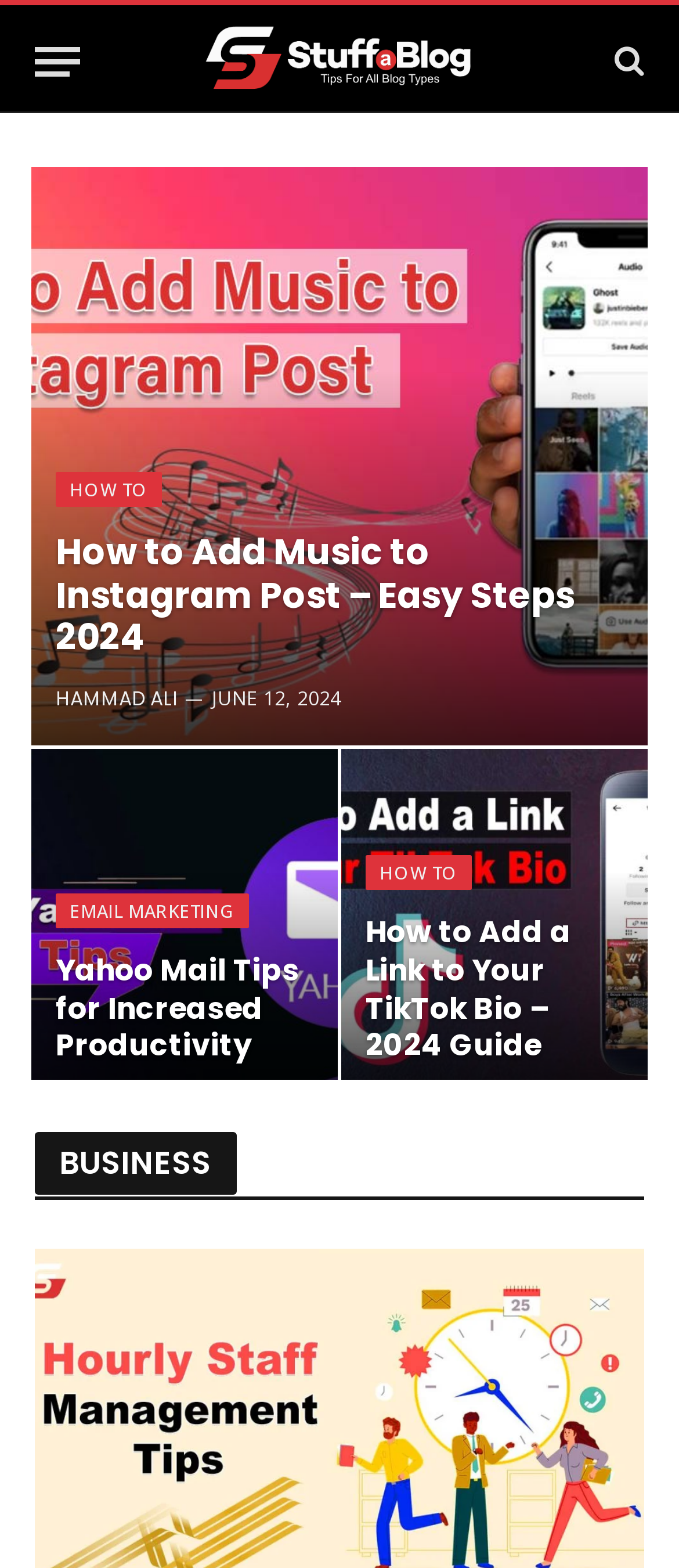Using the information from the screenshot, answer the following question thoroughly:
What is the category of the article 'How to Add a Link to Your TikTok Bio'?

The article 'How to Add a Link to Your TikTok Bio' is categorized under 'HOW TO' as indicated by the link 'HOW TO' above the article's heading.